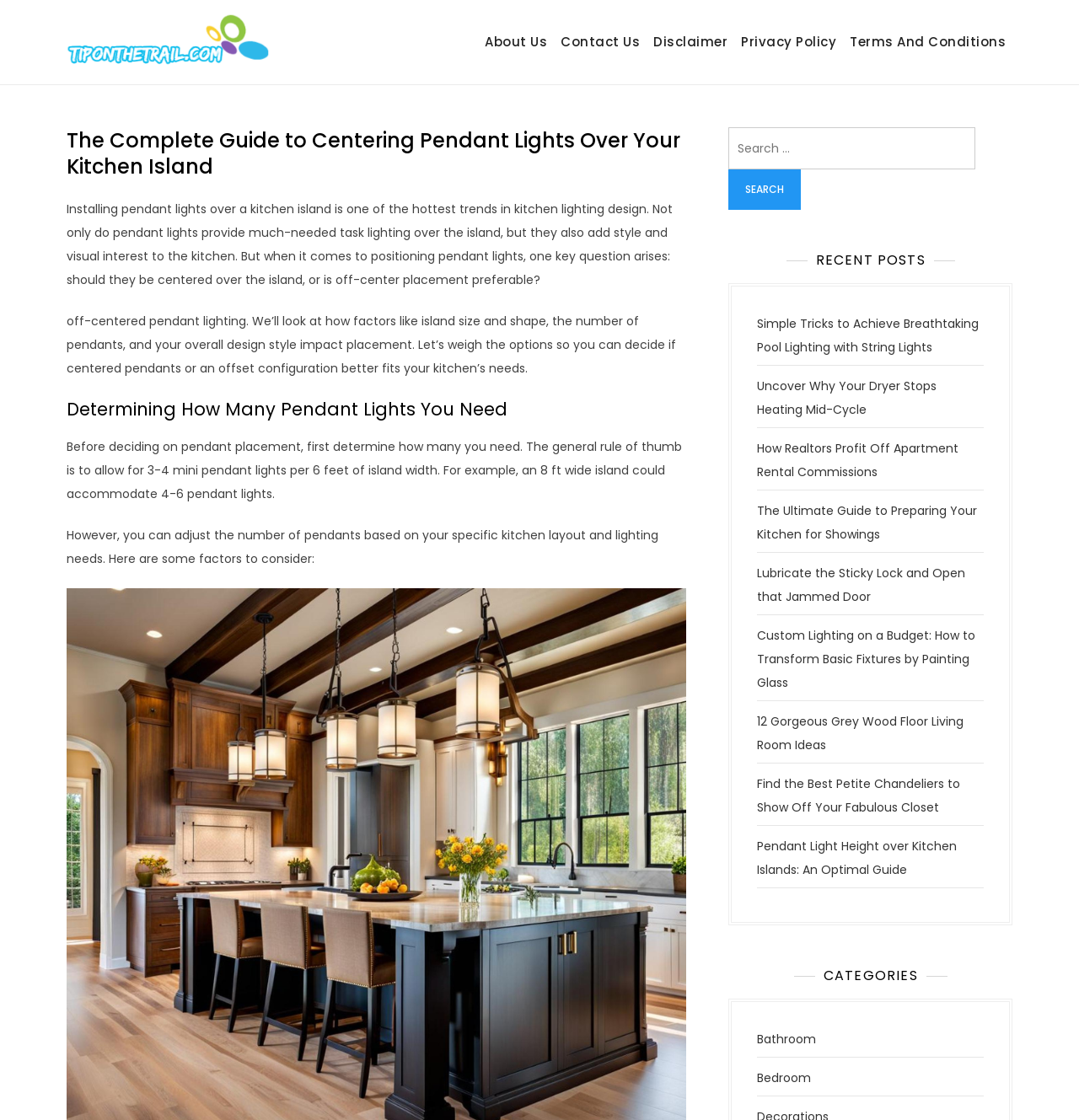Refer to the image and provide a thorough answer to this question:
How many mini pendant lights are recommended for an 8 ft wide island?

According to the webpage, the general rule of thumb is to allow for 3-4 mini pendant lights per 6 feet of island width, so for an 8 ft wide island, it would be 4-6 pendant lights.